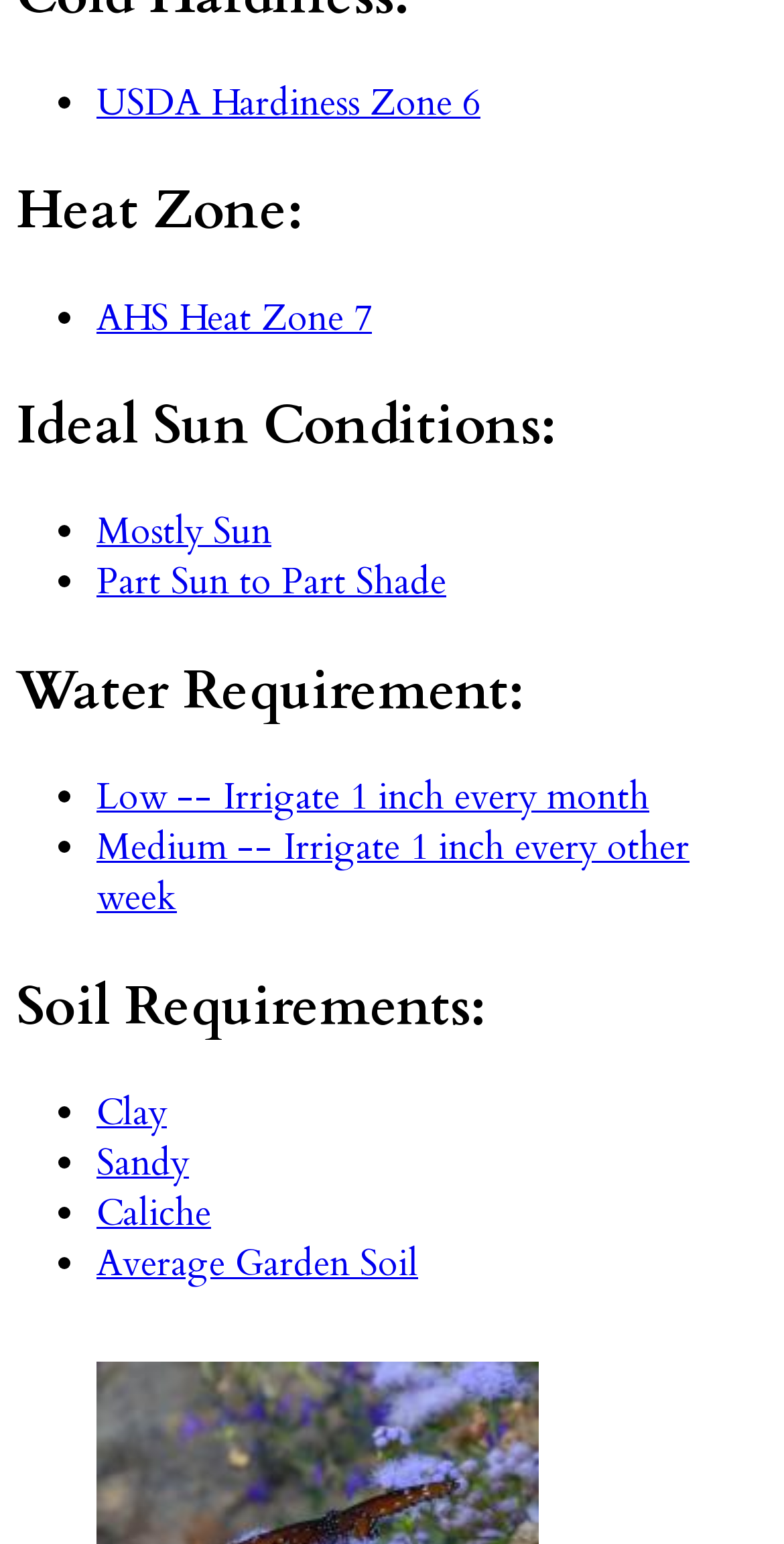Could you provide the bounding box coordinates for the portion of the screen to click to complete this instruction: "Read about Average Garden Soil requirements"?

[0.123, 0.802, 0.533, 0.835]